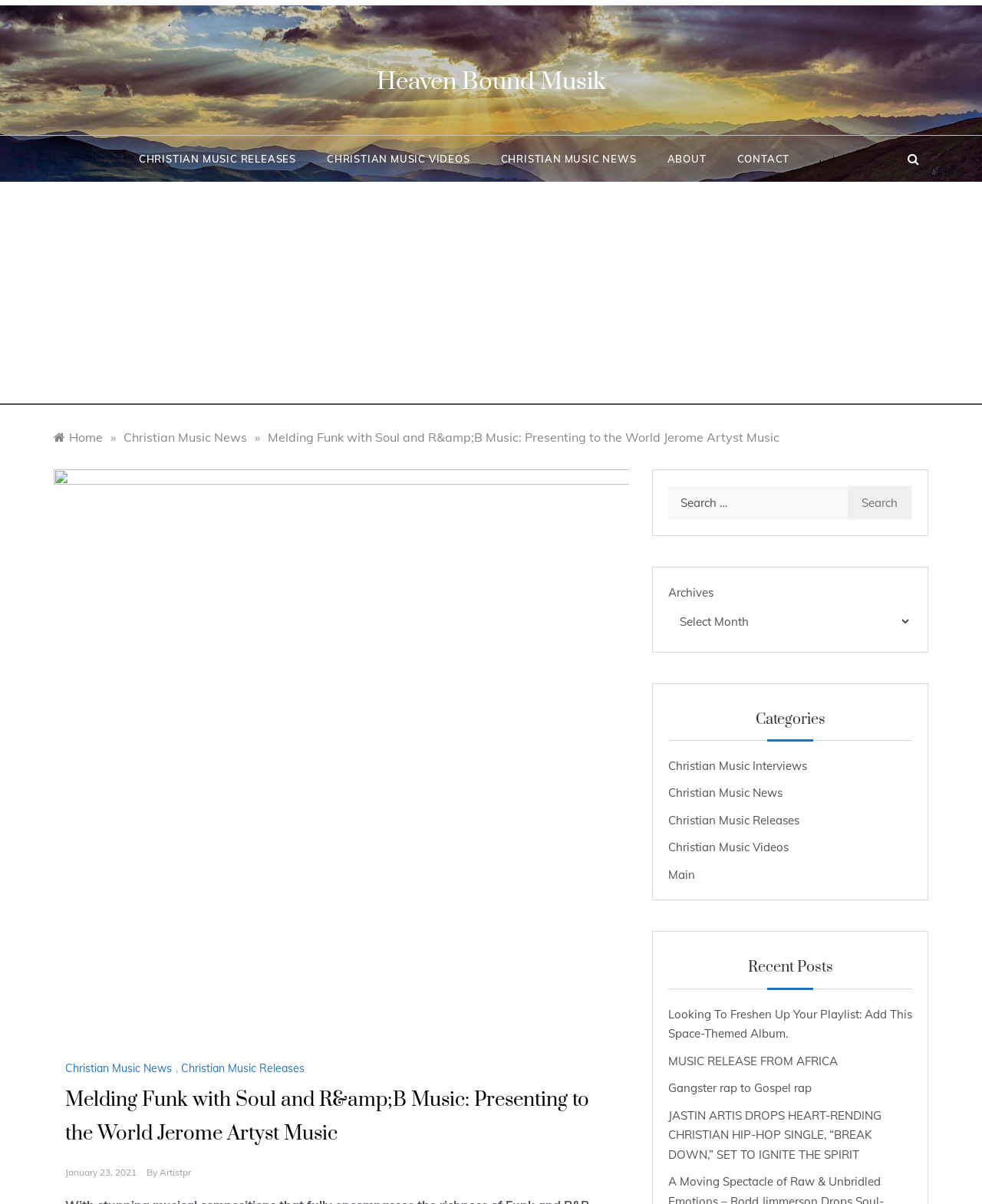What is the function of the 'Archives' dropdown?
Based on the image, provide your answer in one word or phrase.

To access archived content